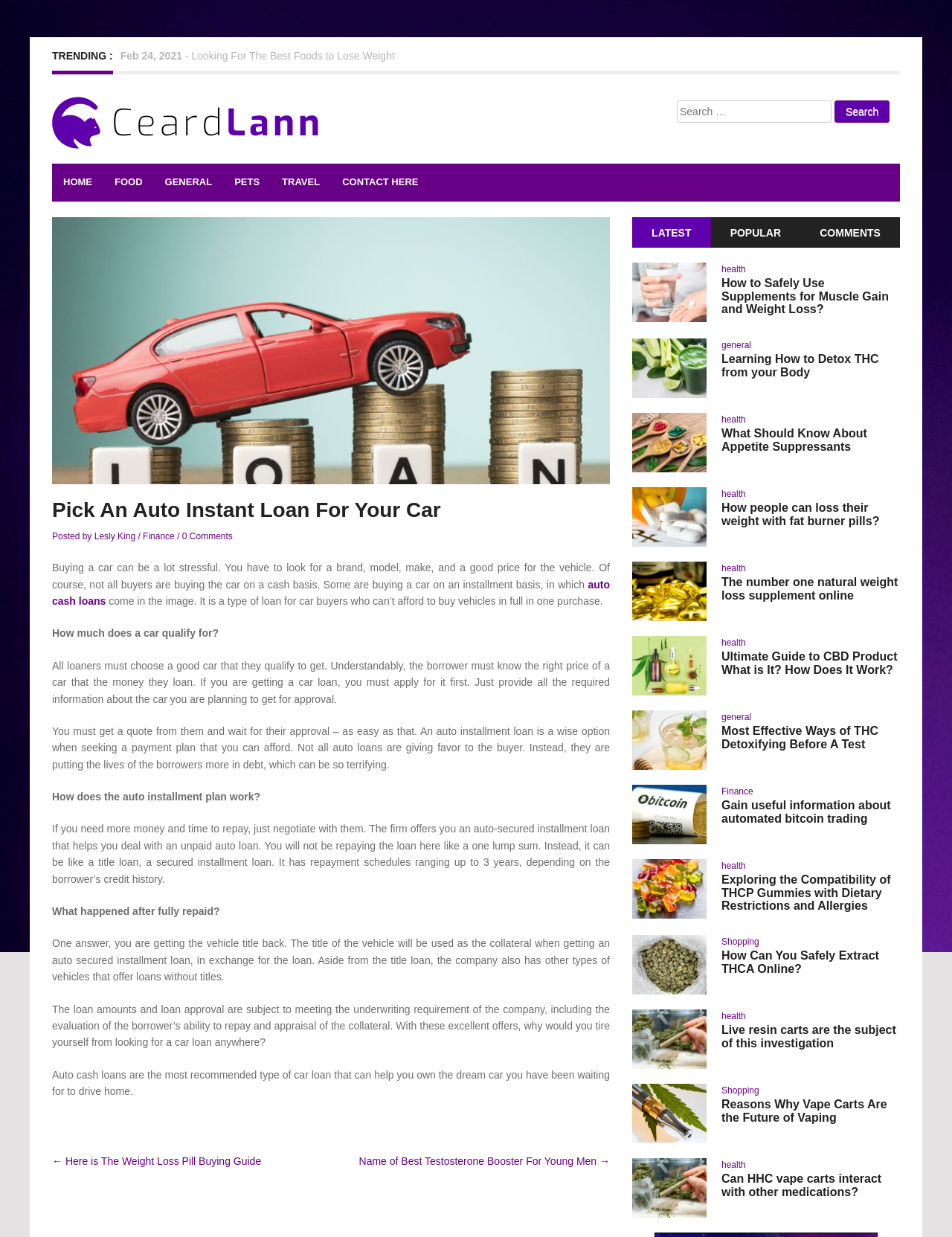Extract the bounding box coordinates for the UI element described as: "Contact Here".

[0.348, 0.132, 0.451, 0.163]